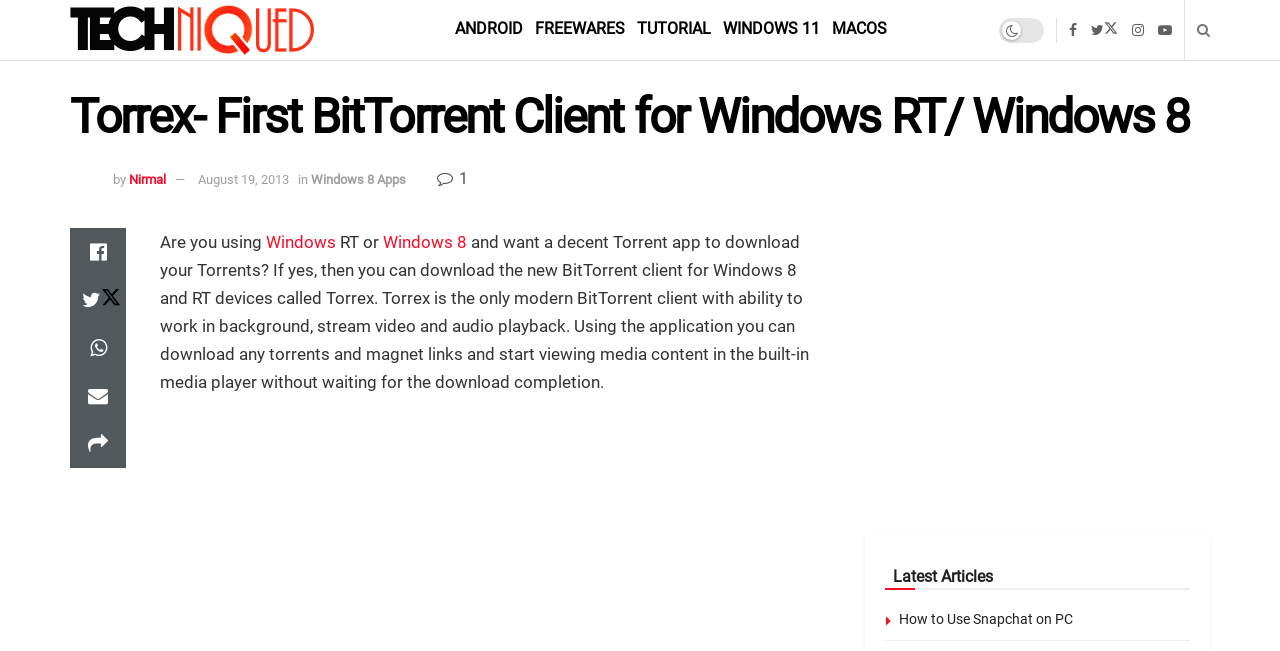Could you highlight the region that needs to be clicked to execute the instruction: "Download Torrex for Windows 8"?

[0.299, 0.356, 0.365, 0.387]